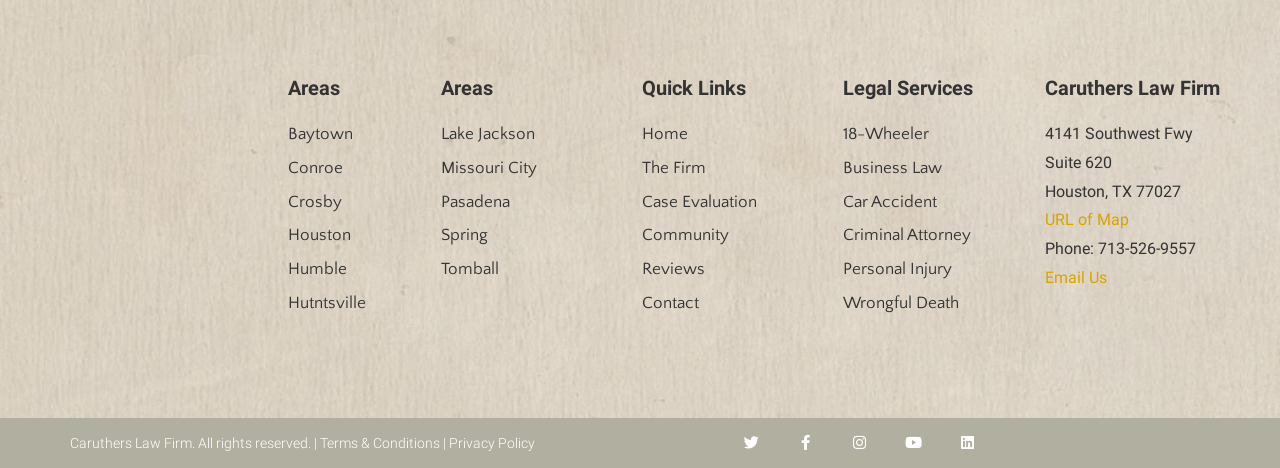Identify the bounding box of the HTML element described here: "The Firm". Provide the coordinates as four float numbers between 0 and 1: [left, top, right, bottom].

[0.501, 0.328, 0.643, 0.39]